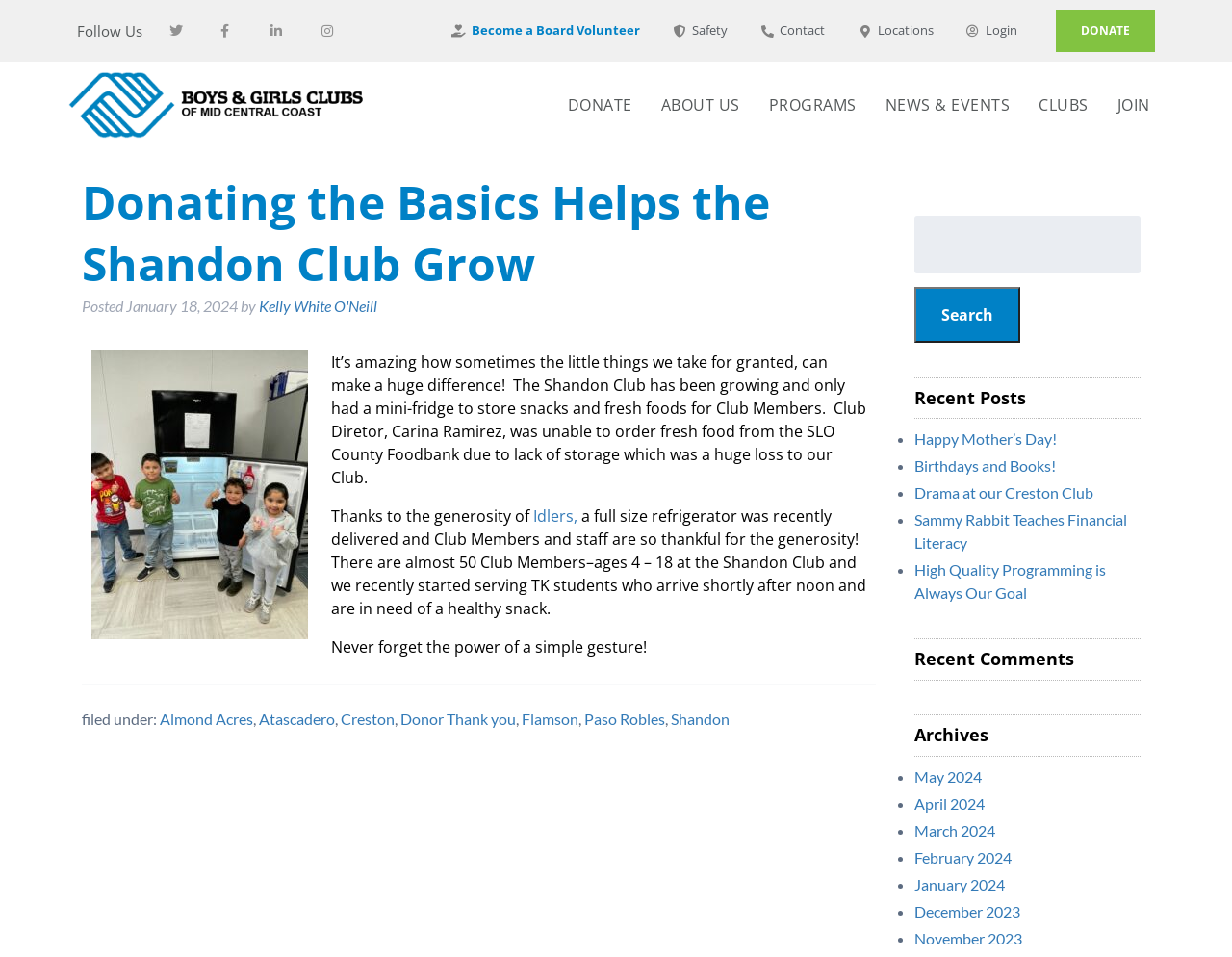Can you show the bounding box coordinates of the region to click on to complete the task described in the instruction: "Search for something"?

[0.742, 0.226, 0.926, 0.359]